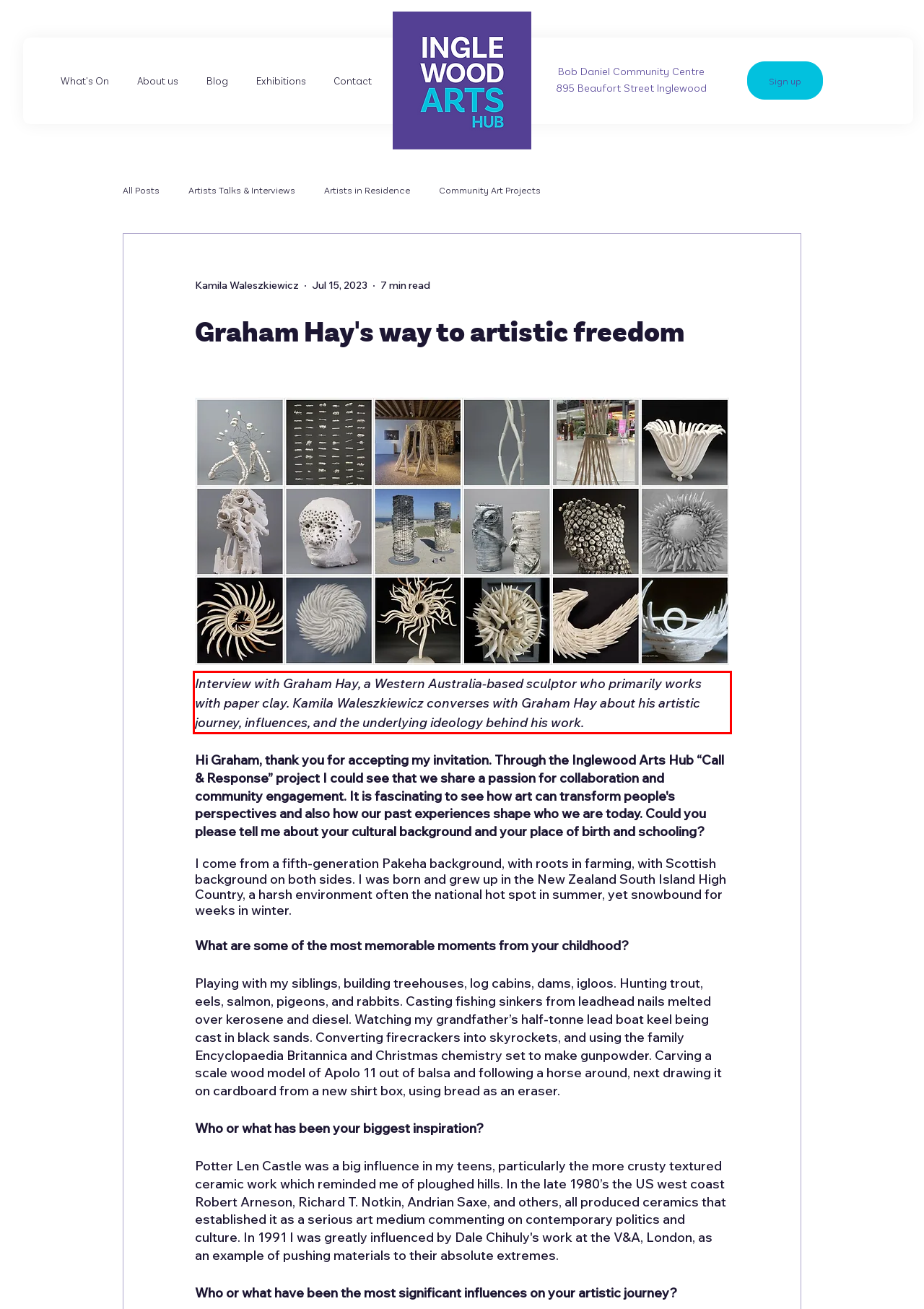Review the webpage screenshot provided, and perform OCR to extract the text from the red bounding box.

Interview with Graham Hay, a Western Australia-based sculptor who primarily works with paper clay. Kamila Waleszkiewicz converses with Graham Hay about his artistic journey, influences, and the underlying ideology behind his work.